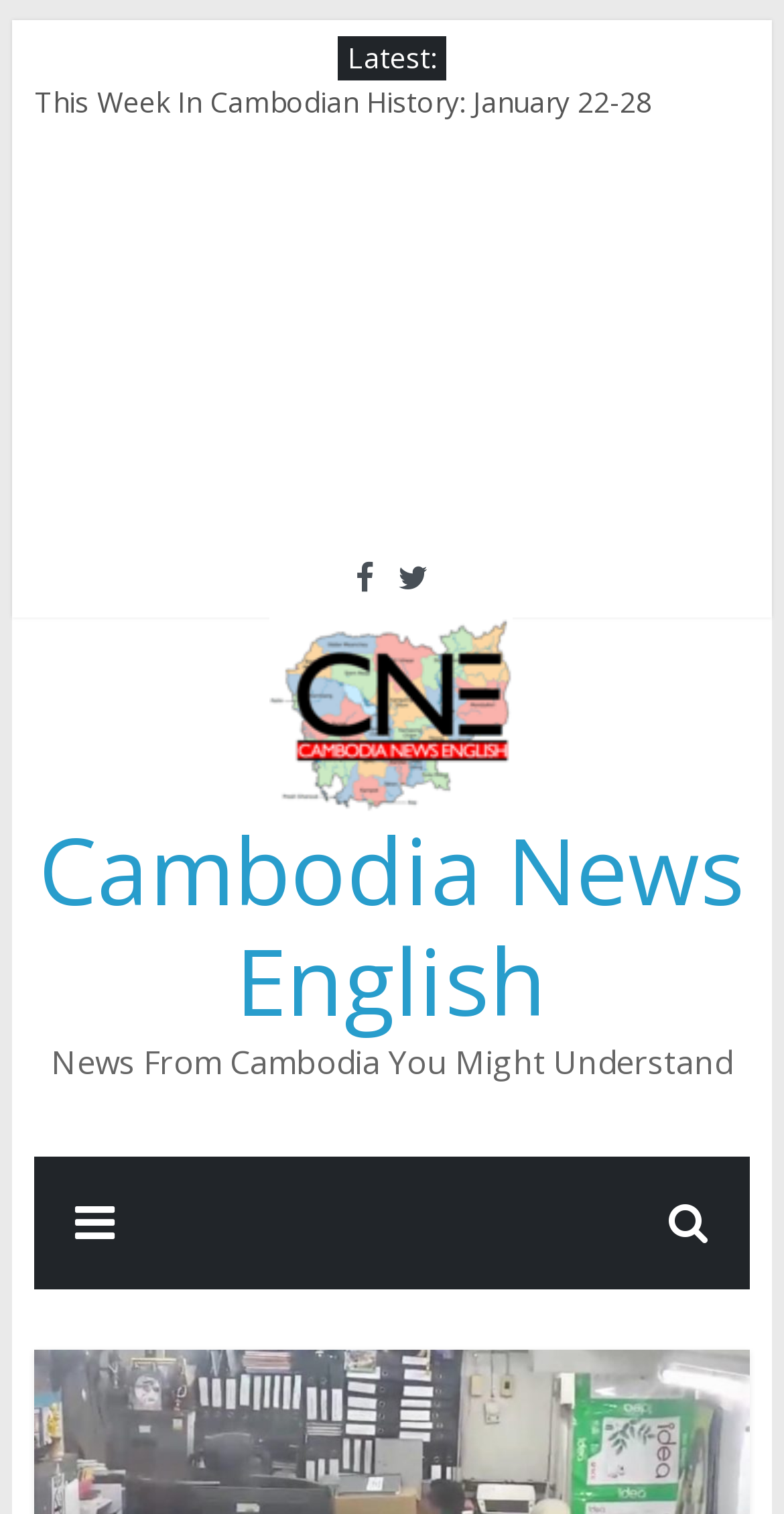What is the logo of the website?
Examine the image closely and answer the question with as much detail as possible.

The logo of the website is an image with the text 'Cambodia News English', which is displayed prominently on the page.